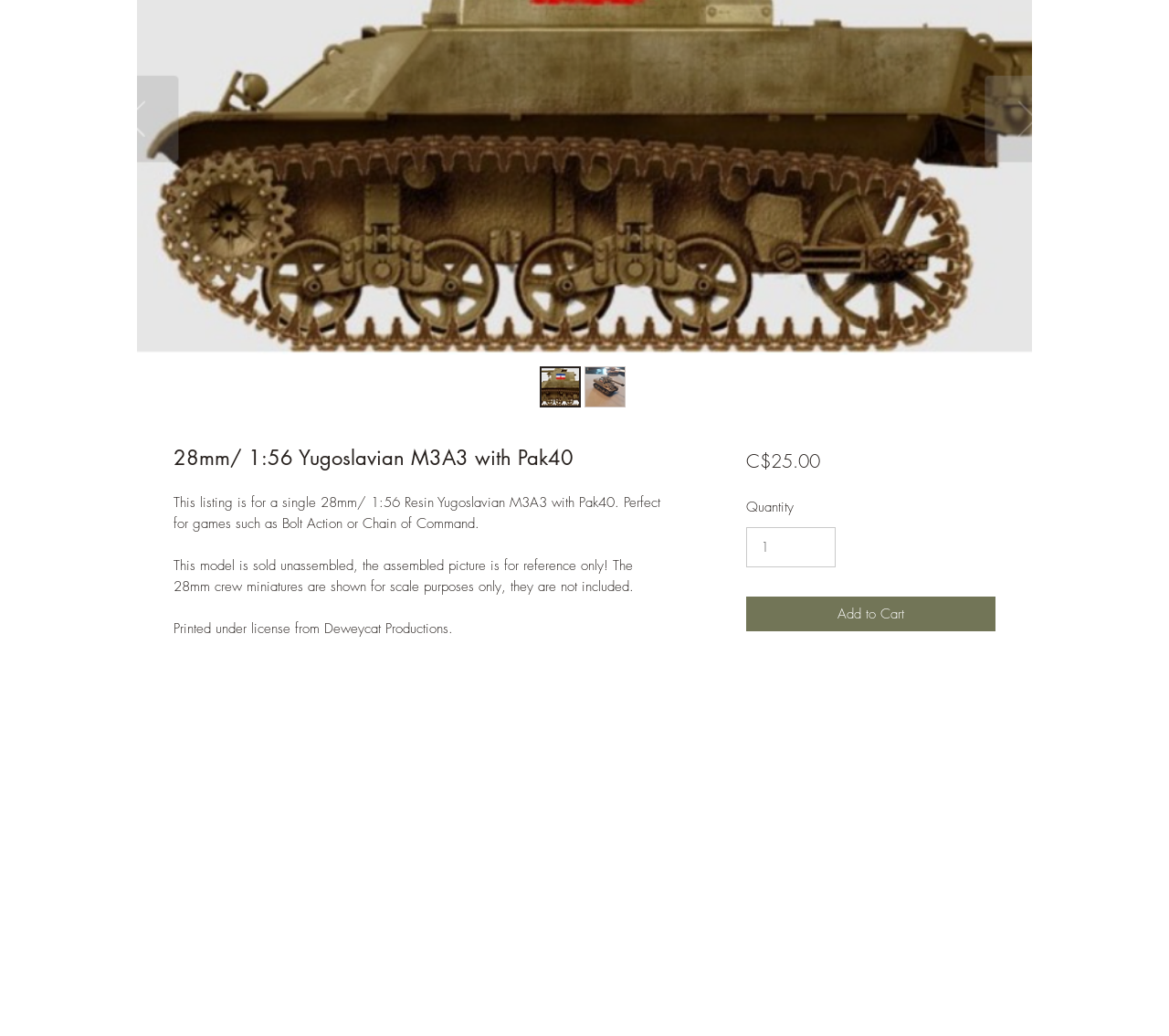Bounding box coordinates are specified in the format (top-left x, top-left y, bottom-right x, bottom-right y). All values are floating point numbers bounded between 0 and 1. Please provide the bounding box coordinate of the region this sentence describes: input value="1" aria-label="Quantity" value="1"

[0.638, 0.509, 0.715, 0.548]